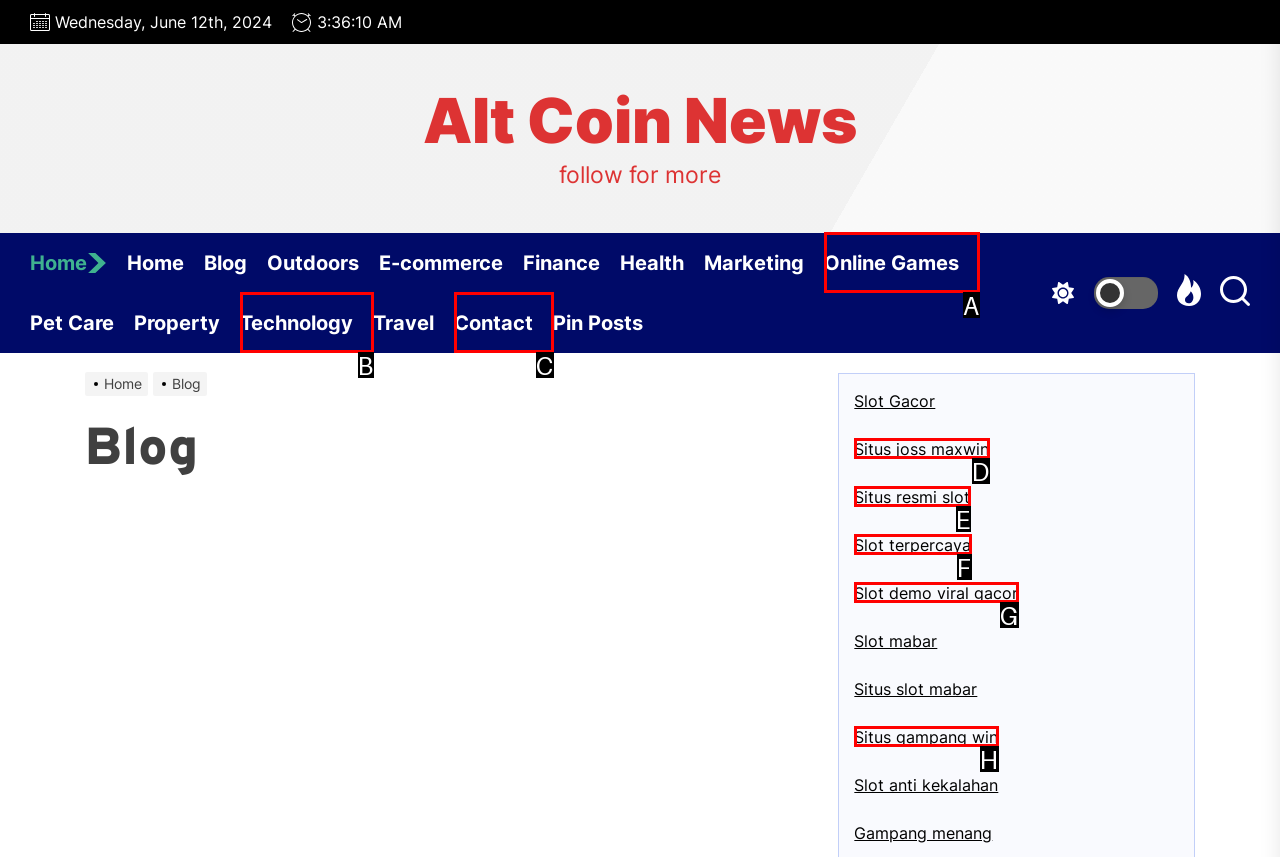Choose the option that best matches the element: Slot demo viral gacor
Respond with the letter of the correct option.

G